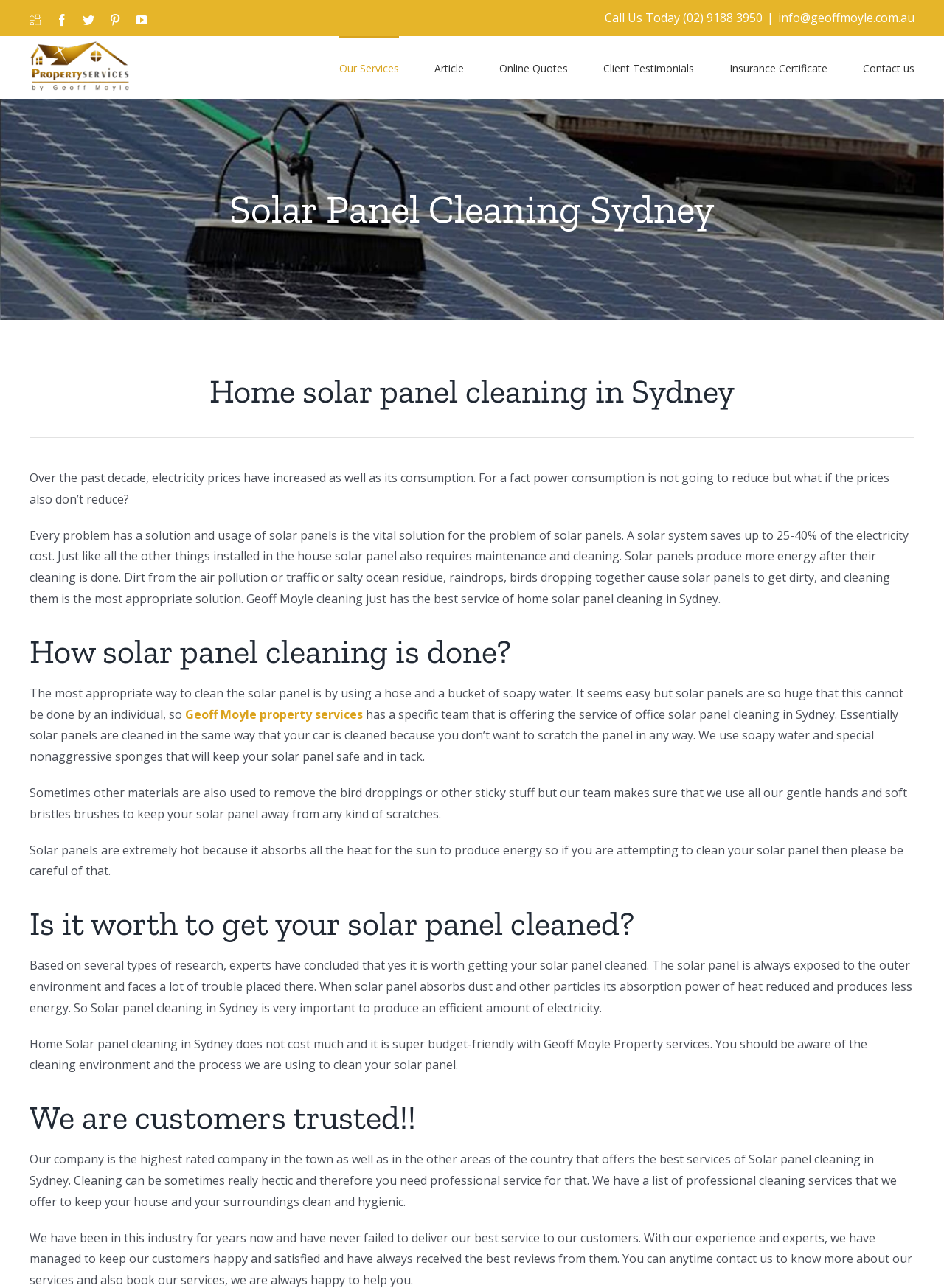Deliver a detailed narrative of the webpage's visual and textual elements.

This webpage is about Geoff Moyle, a company offering professional solar panel cleaning services in Sydney. At the top left corner, there are five social media links, including Digg, Facebook, Twitter, Pinterest, and YouTube. Next to these links, there is a company logo, which is an image. 

On the top right corner, there is a "Call Us Today" text, followed by a phone number and an email address. 

Below the top section, there is a main navigation menu with six links: "Our Services", "Article", "Online Quotes", "Client Testimonials", "Insurance Certificate", and "Contact us". 

The main content of the webpage is divided into several sections. The first section has a heading "Solar Panel Cleaning Sydney" and introduces the importance of solar panel cleaning. The second section has a heading "Home solar panel cleaning in Sydney" and explains how solar panels can save up to 25-40% of electricity cost. 

The third section has a heading "How solar panel cleaning is done?" and describes the process of cleaning solar panels using a hose, soapy water, and special non-aggressive sponges. 

The fourth section has a heading "Is it worth to get your solar panel cleaned?" and concludes that yes, it is worth getting your solar panel cleaned based on research. 

The fifth section has a heading "We are customers trusted!!" and highlights the company's professional services and high ratings. 

At the bottom right corner, there is a "Go to Top" link.